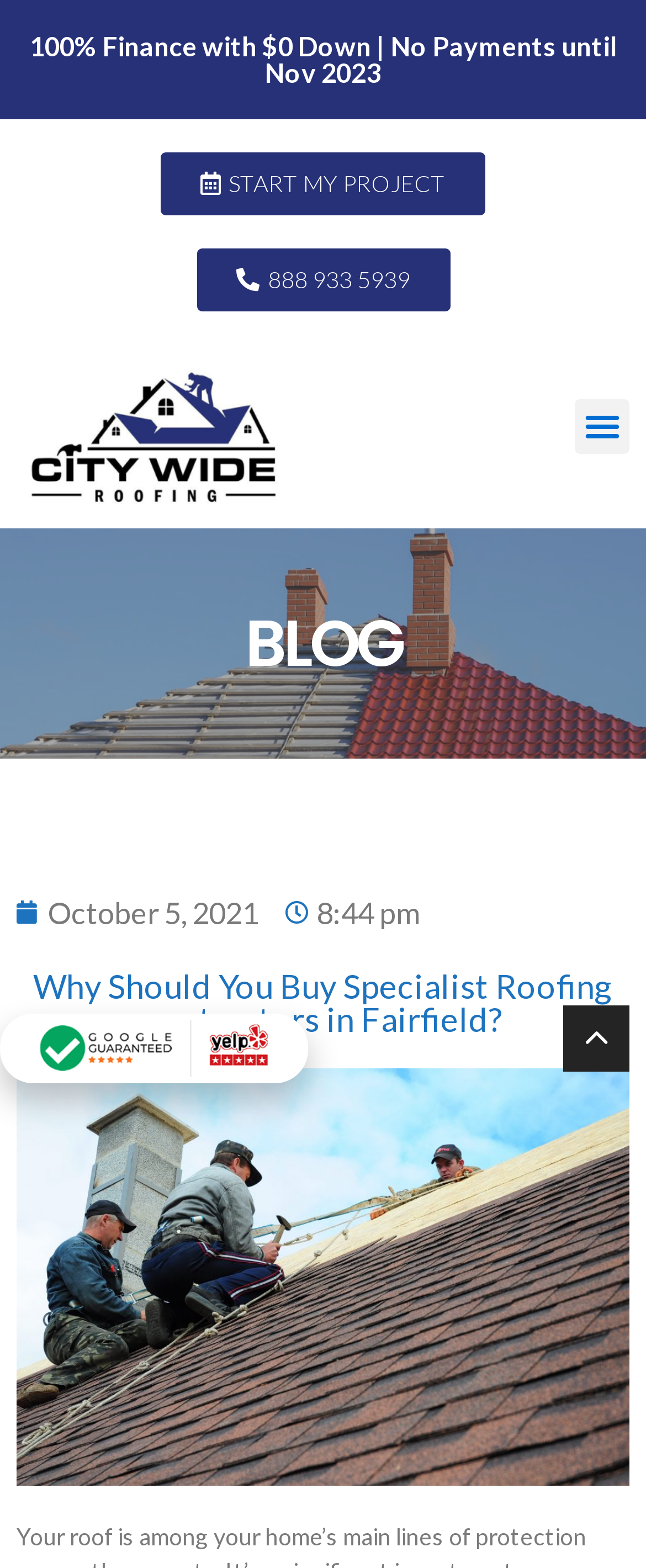Find and provide the bounding box coordinates for the UI element described here: "Menu". The coordinates should be given as four float numbers between 0 and 1: [left, top, right, bottom].

[0.89, 0.254, 0.974, 0.289]